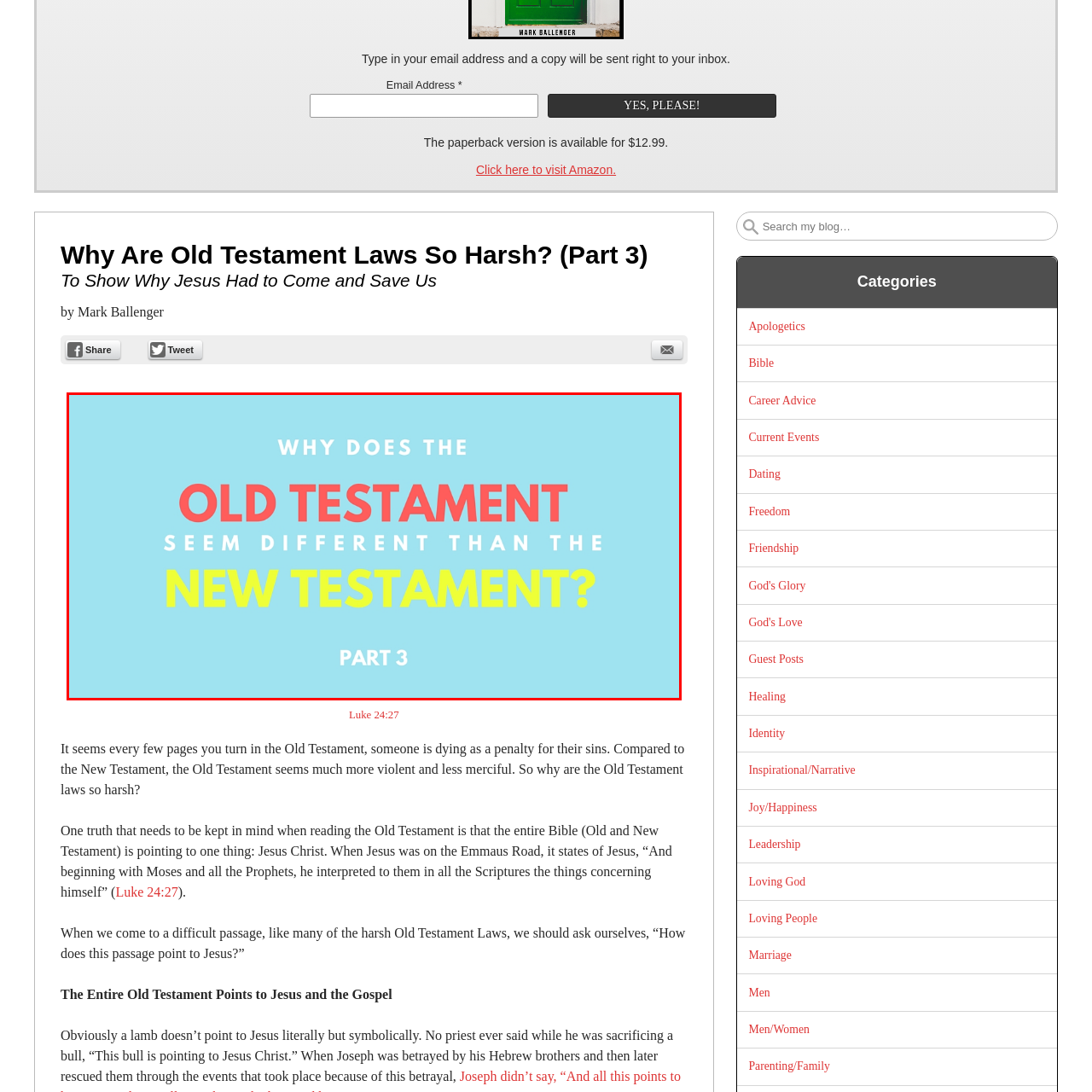Generate a detailed description of the image highlighted within the red border.

This image features a vibrant and attention-catching graphic with the question, "Why does the Old Testament seem different than the New Testament?" prominently displayed in bold, colorful typography. The phrase "OLD TESTAMENT" is emphasized in striking red, while "NEW TESTAMENT" is highlighted in bright yellow, contrasting against a soft blue background. At the bottom, "PART 3" indicates that this is the third installment of a series discussing the perceived differences between the two sections of the Bible. This visual effectively captures the viewer's attention while conveying a sense of inquiry into theological topics.